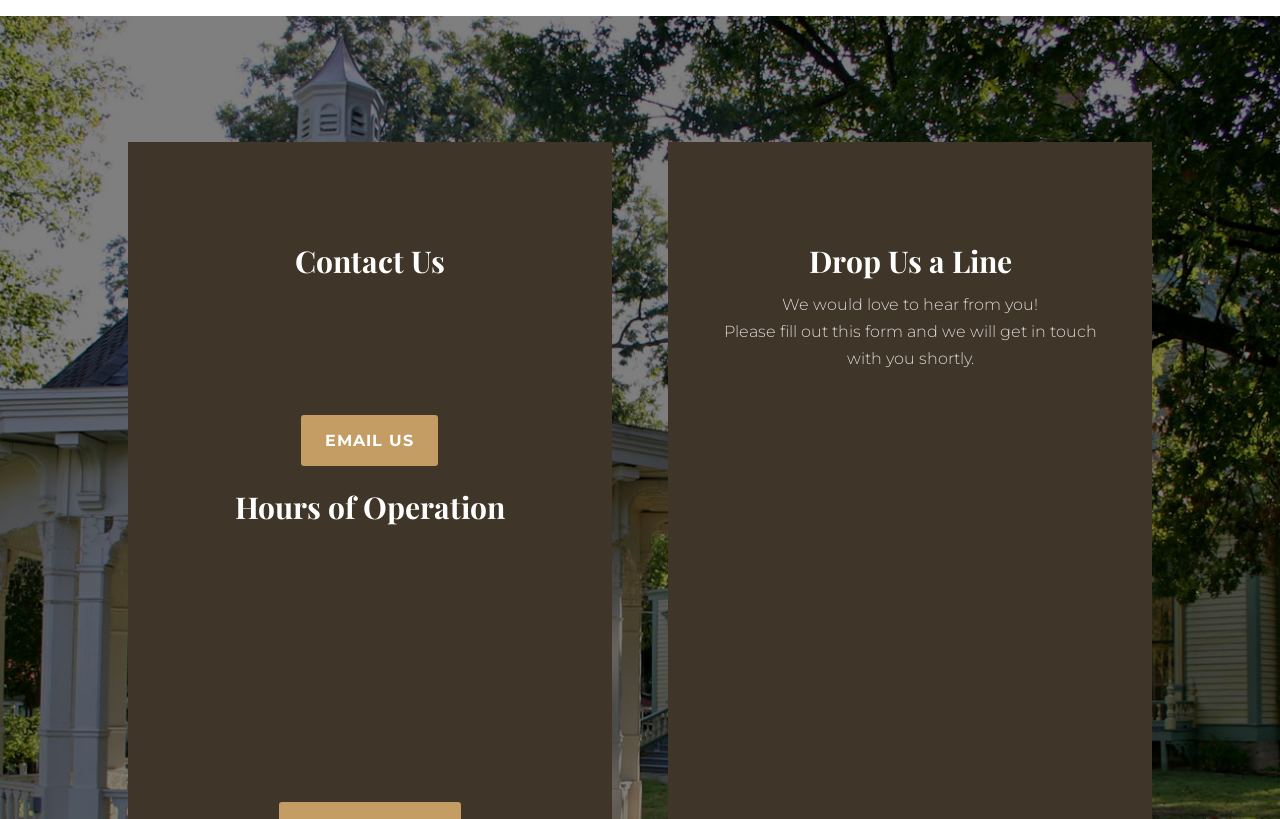Is the checkbox for email updates checked by default?
Give a one-word or short-phrase answer derived from the screenshot.

No